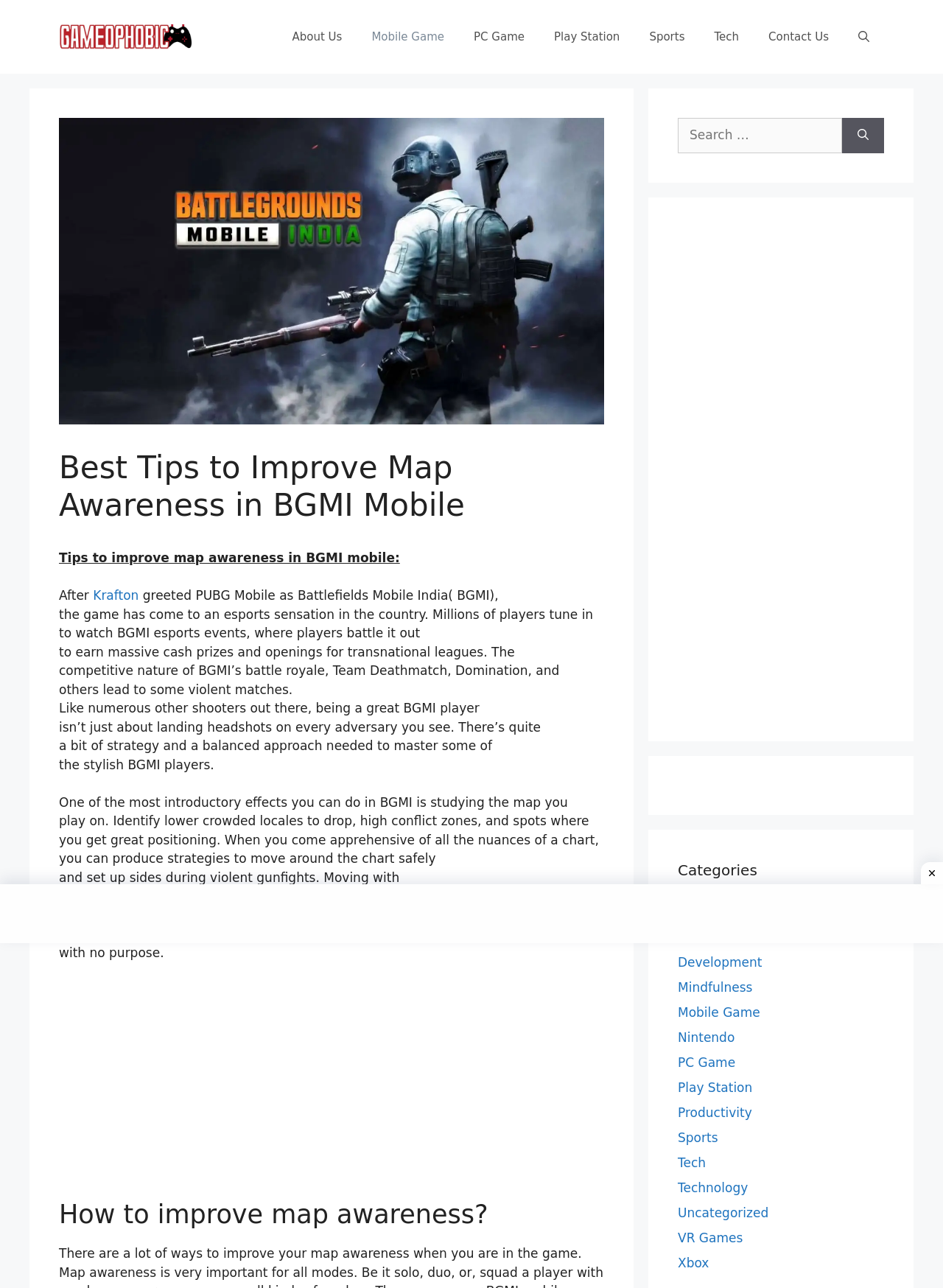Determine the bounding box coordinates for the region that must be clicked to execute the following instruction: "Open the search bar".

[0.895, 0.011, 0.938, 0.046]